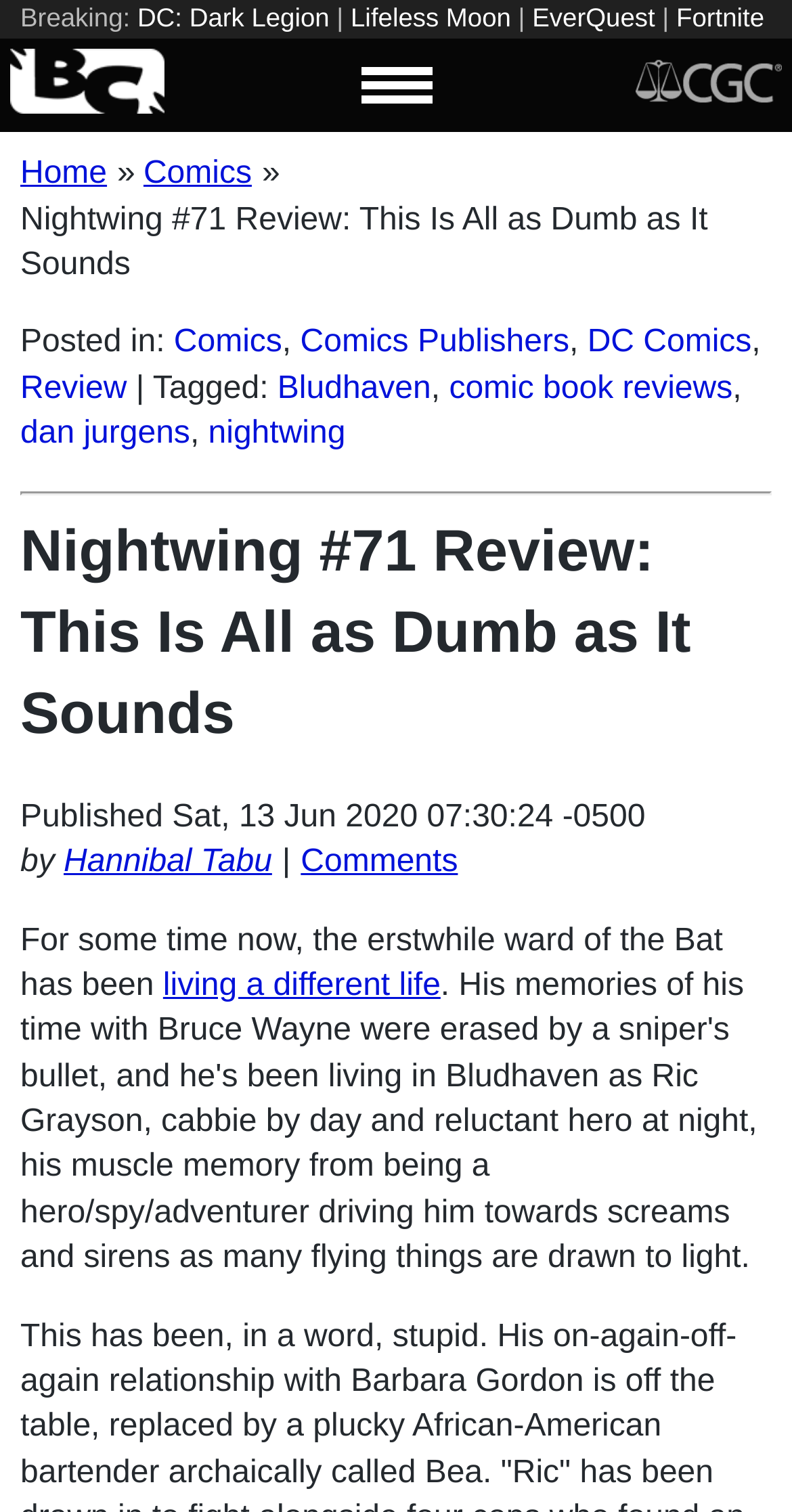Please determine the bounding box coordinates for the element with the description: "AEW: Fight Forever".

[0.192, 0.049, 0.48, 0.07]